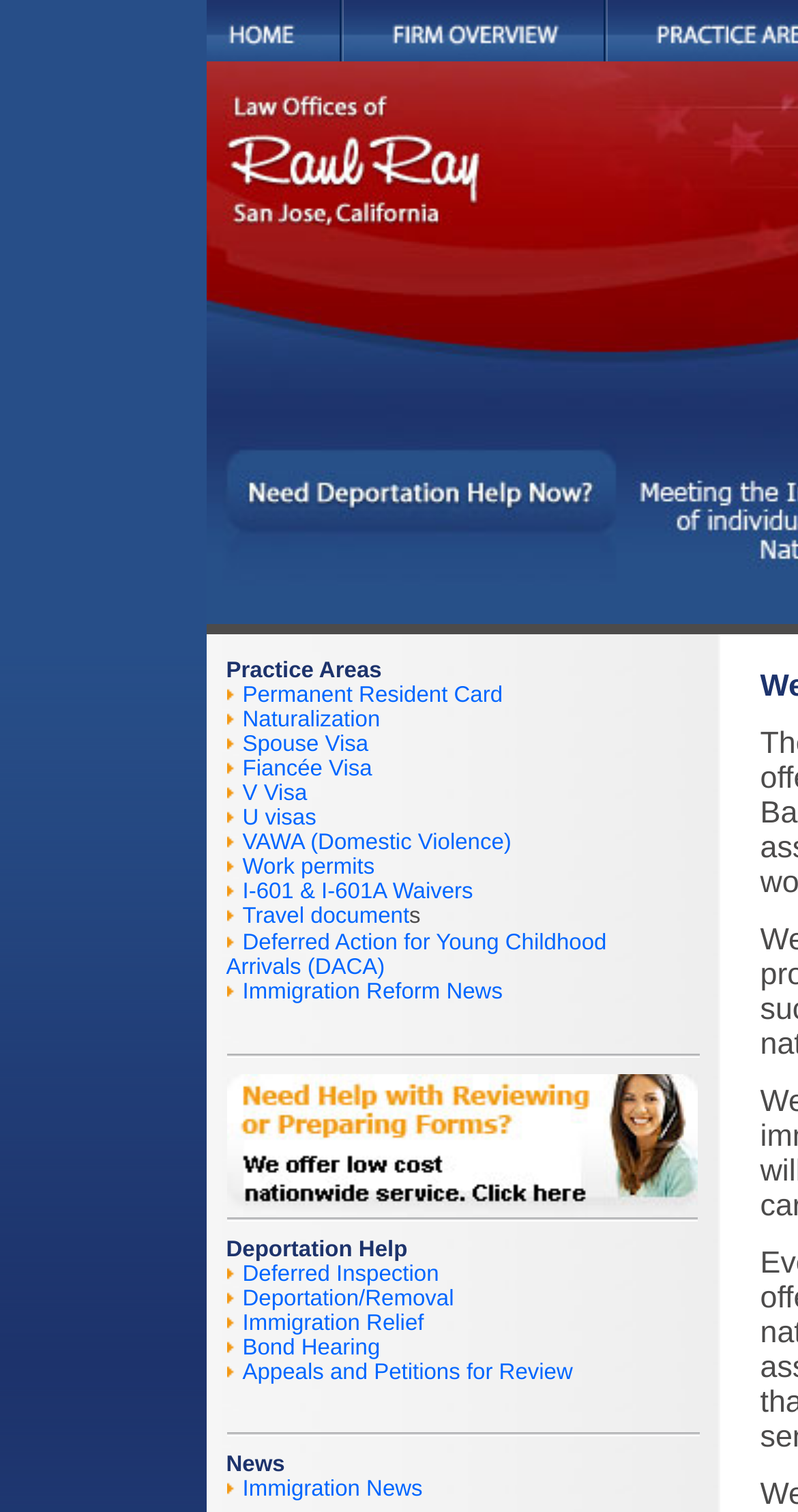What is the first practice area listed?
Relying on the image, give a concise answer in one word or a brief phrase.

Permanent Resident Card